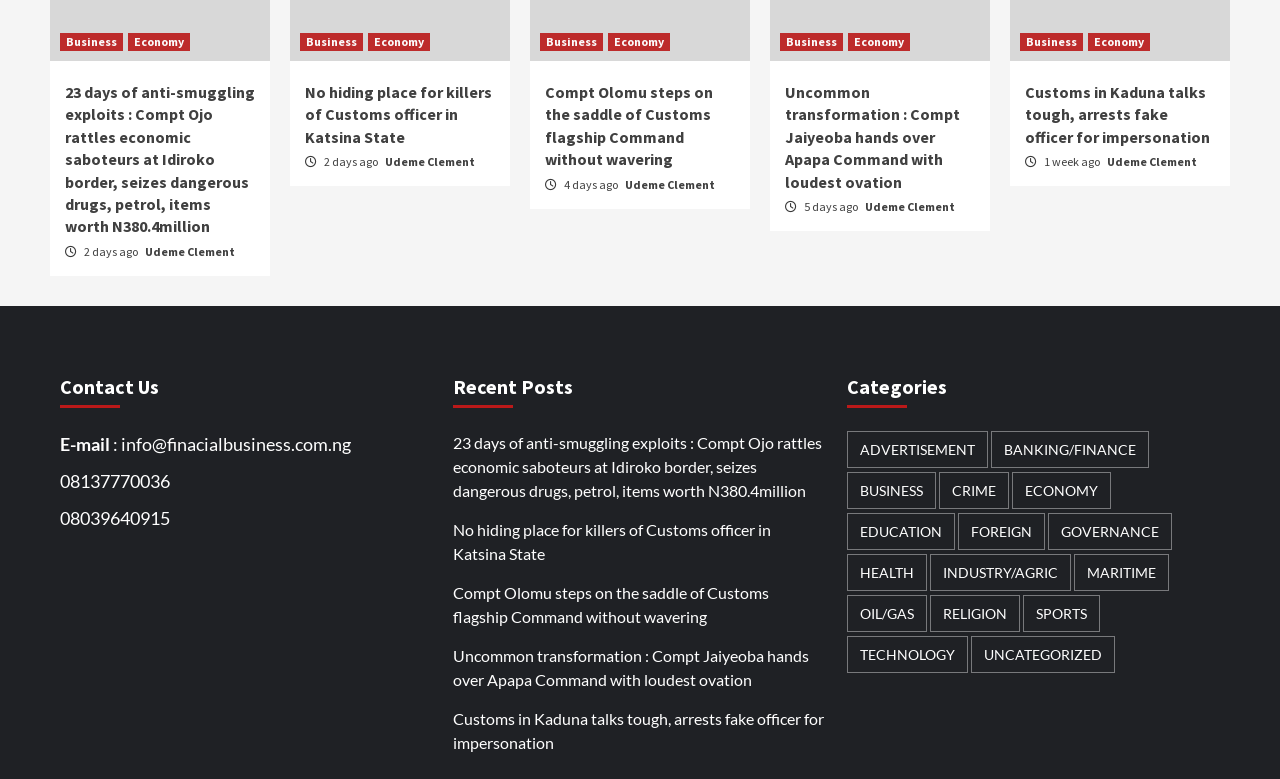What is the time period mentioned in the second news article?
Look at the image and provide a detailed response to the question.

I looked at the second news article listed on the webpage and found the time period mentioned, which is '2 days ago'.